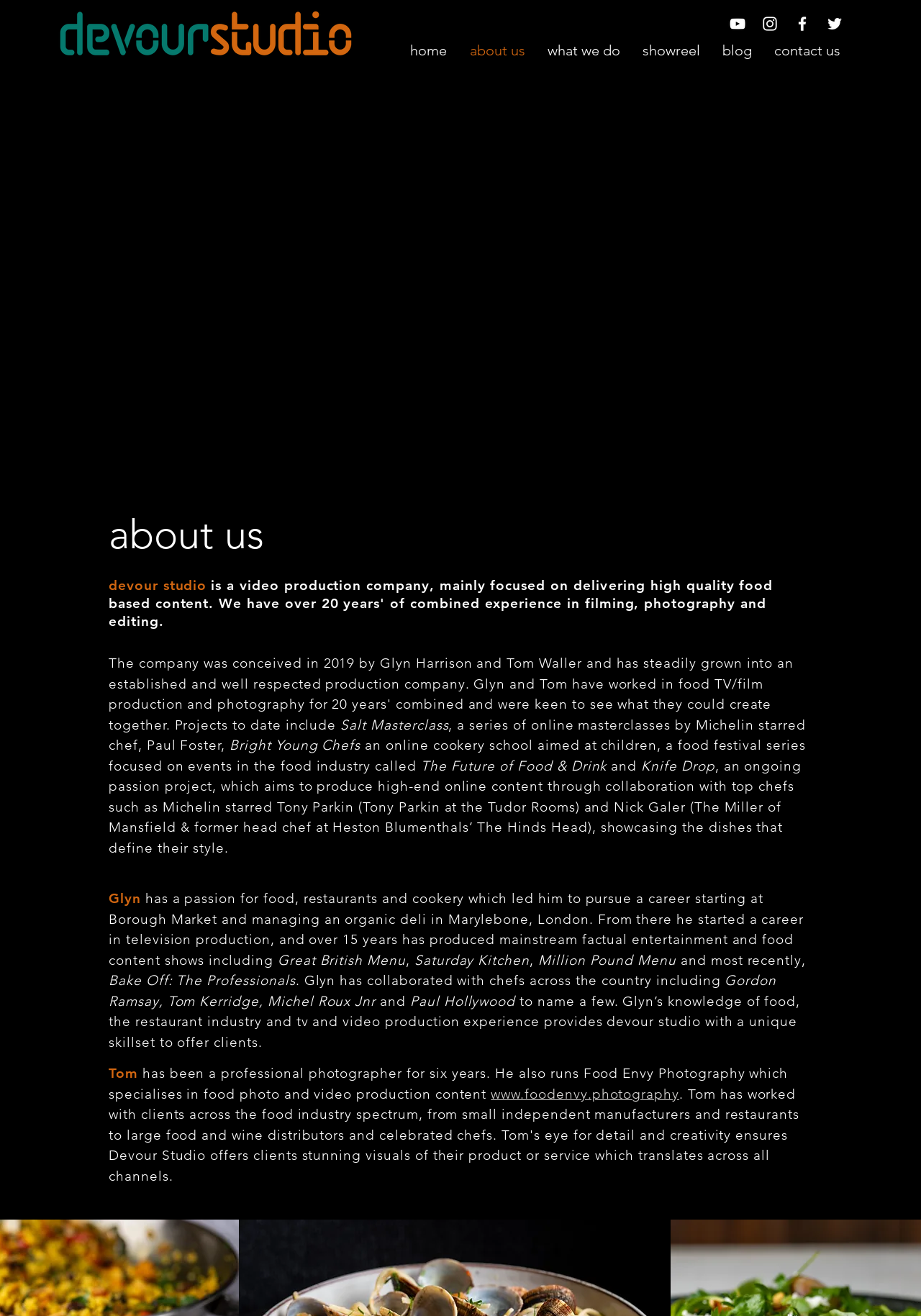What is the name of the food festival series?
Please utilize the information in the image to give a detailed response to the question.

The webpage mentions 'The Future of Food & Drink, a food festival series focused on events in the food industry...' which indicates that the name of the food festival series is The Future of Food & Drink.